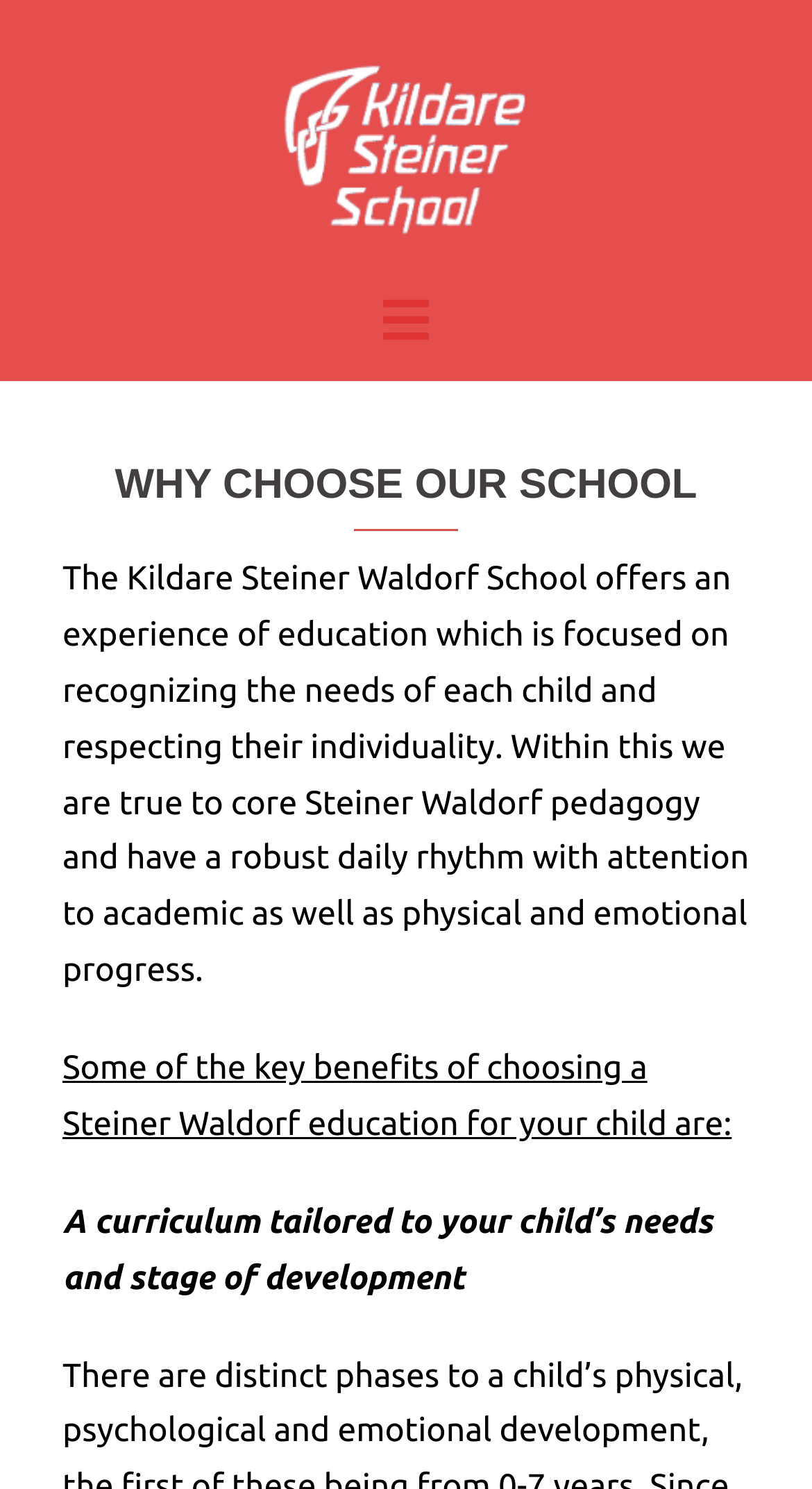Show the bounding box coordinates for the HTML element described as: "title="Kildare Steiner School"".

[0.313, 0.084, 0.687, 0.109]